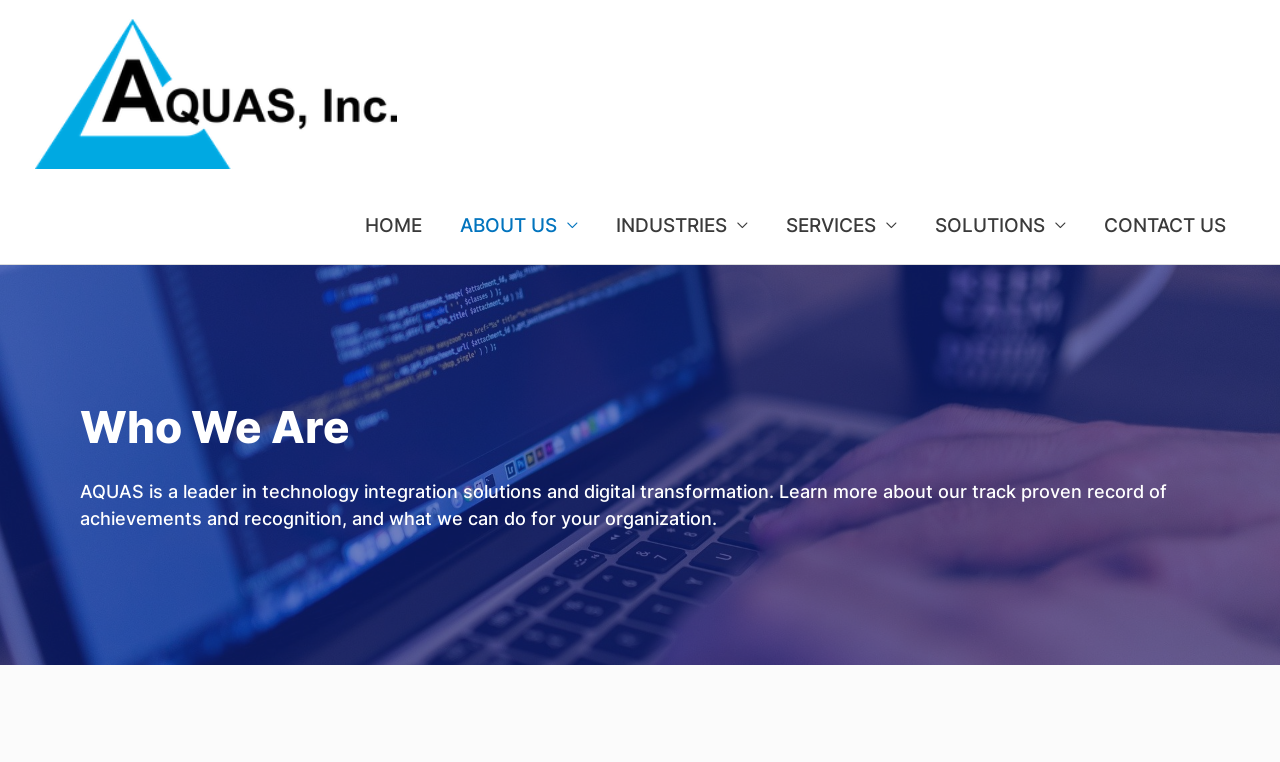Offer a detailed explanation of the webpage layout and contents.

The webpage is about AQUAS, an international woman-owned small business that specializes in digital transformation, organizational development, and technology integration services. 

At the top left of the page, there is a small link. Below it, a navigation menu spans across the top of the page, containing five links: HOME, ABOUT US, INDUSTRIES, SERVICES, and CONTACT US. The ABOUT US link is currently selected.

Below the navigation menu, a prominent heading "Who We Are" is displayed. Underneath the heading, a paragraph of text describes AQUAS' expertise in technology integration solutions and digital transformation, highlighting their achievements and recognition, and inviting visitors to learn more about what they can do for their organization.